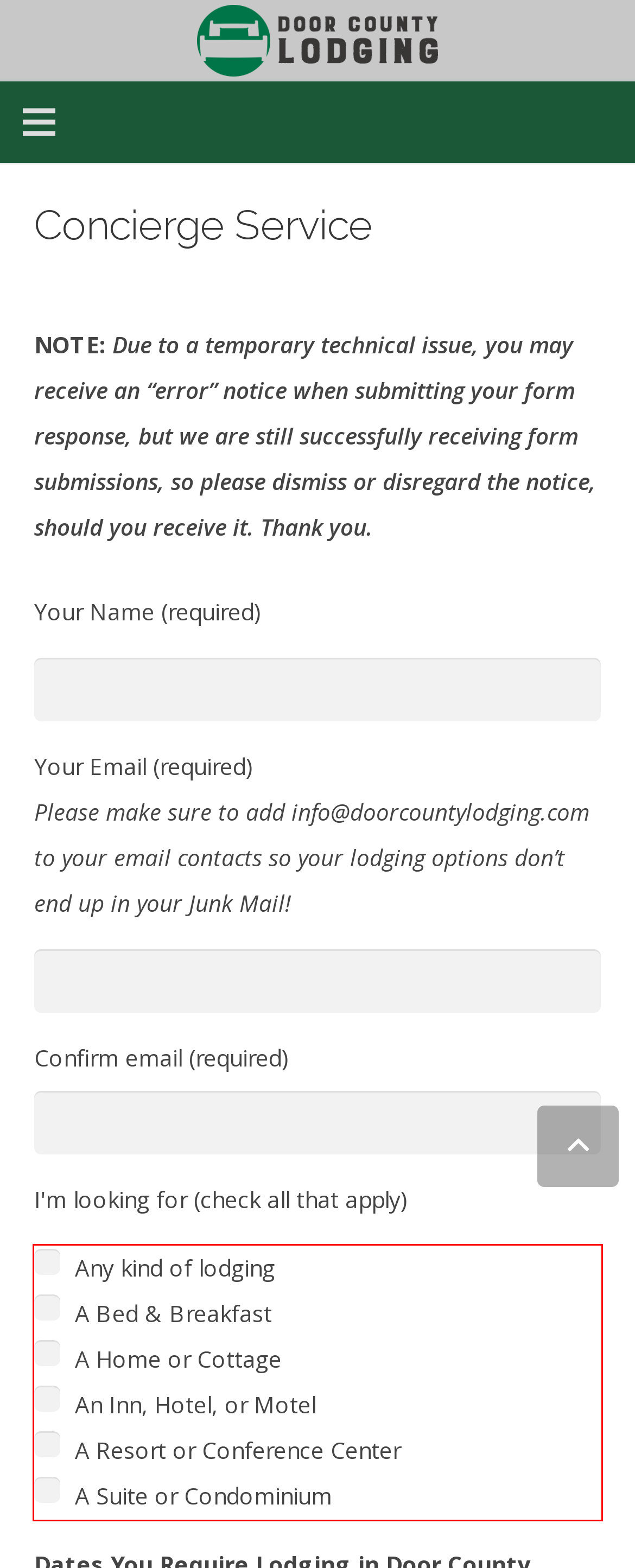Please analyze the screenshot of a webpage and extract the text content within the red bounding box using OCR.

Any kind of lodging A Bed & Breakfast A Home or Cottage An Inn, Hotel, or Motel A Resort or Conference Center A Suite or Condominium